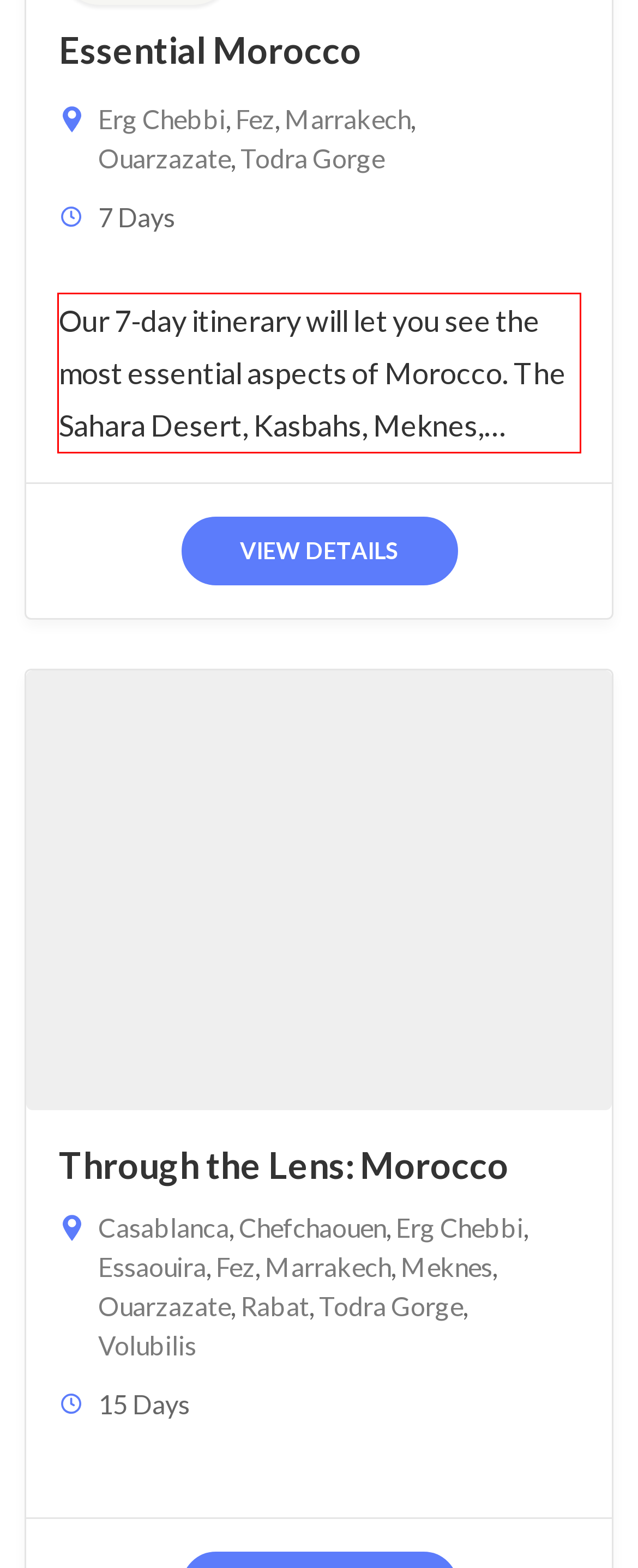Analyze the screenshot of the webpage and extract the text from the UI element that is inside the red bounding box.

Our 7-day itinerary will let you see the most essential aspects of Morocco. The Sahara Desert, Kasbahs, Meknes, Marrakech, and...